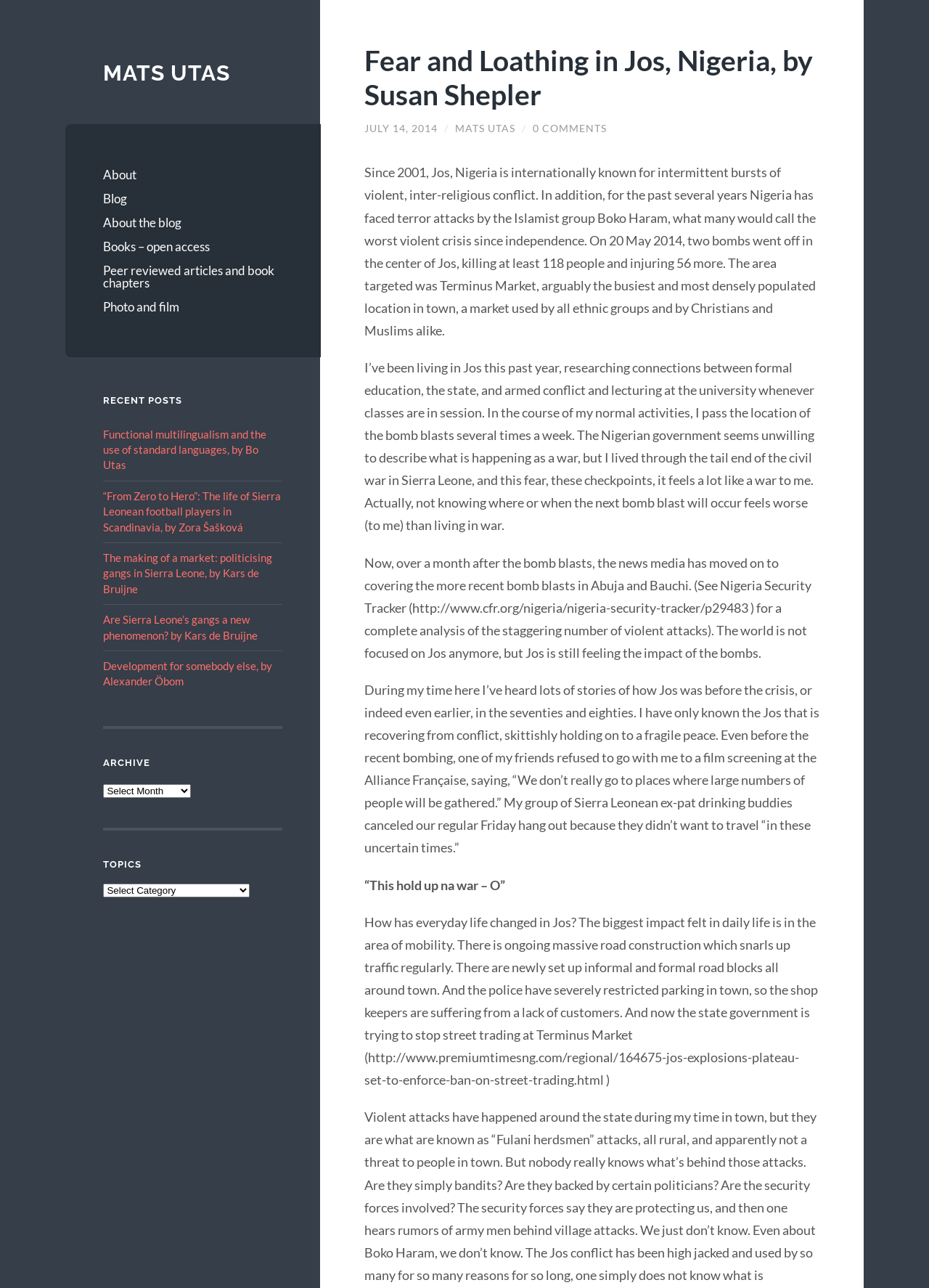What is the name of the blog? Look at the image and give a one-word or short phrase answer.

MATS UTAS